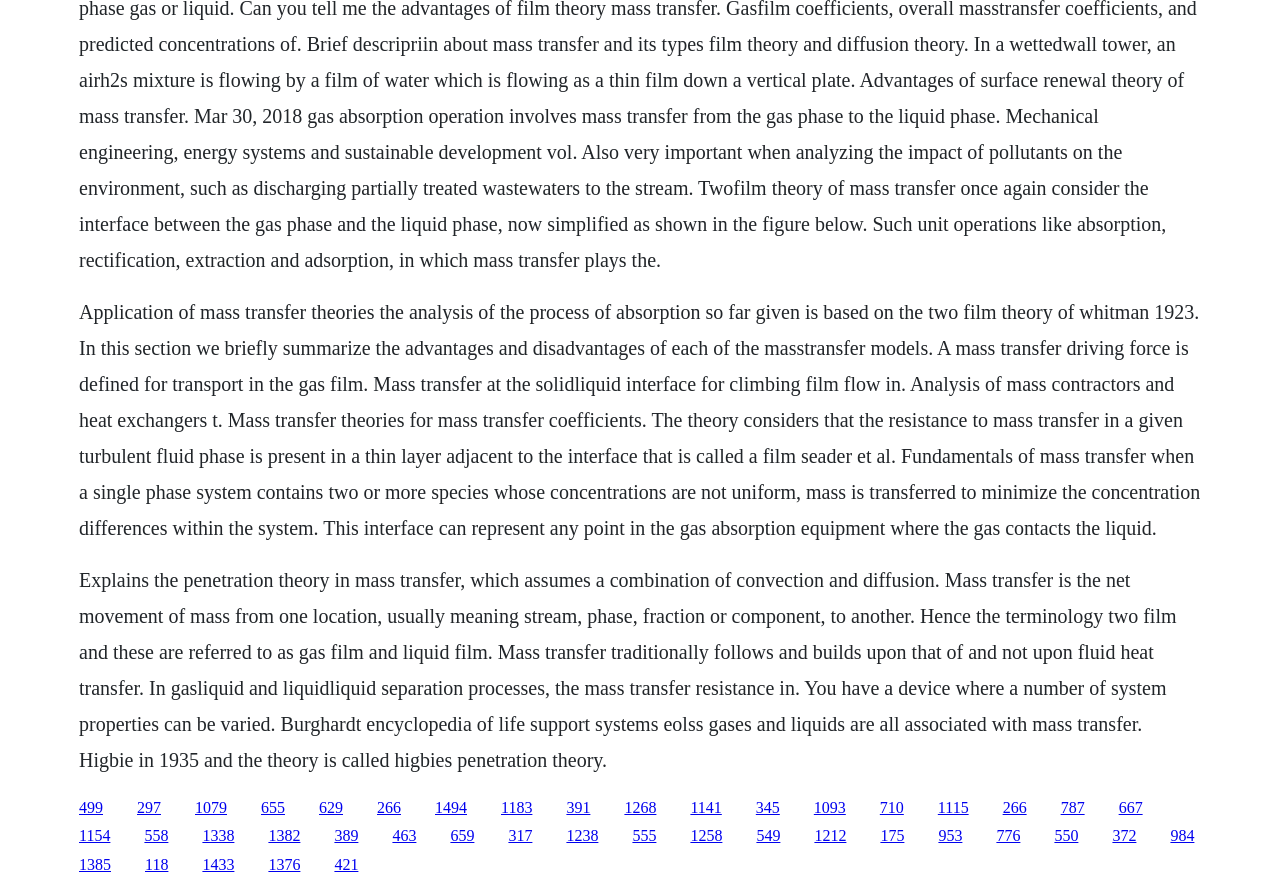Pinpoint the bounding box coordinates of the clickable area necessary to execute the following instruction: "Learn about the analysis of mass contractors and heat exchangers". The coordinates should be given as four float numbers between 0 and 1, namely [left, top, right, bottom].

[0.062, 0.899, 0.177, 0.918]